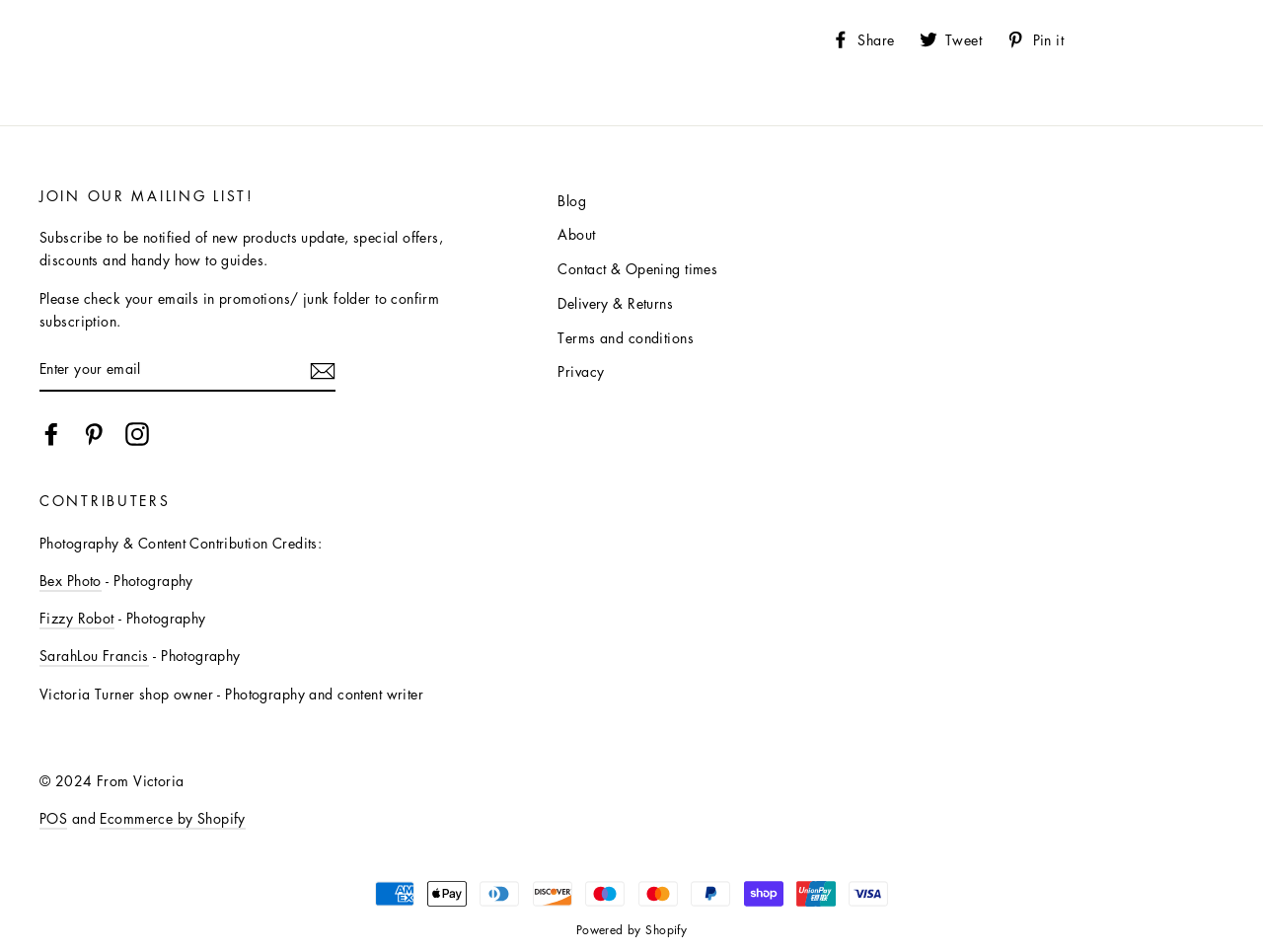What is the platform used for e-commerce?
Can you offer a detailed and complete answer to this question?

Based on the link 'Ecommerce by Shopify' at the bottom of the webpage, it is clear that the platform used for e-commerce is Shopify.